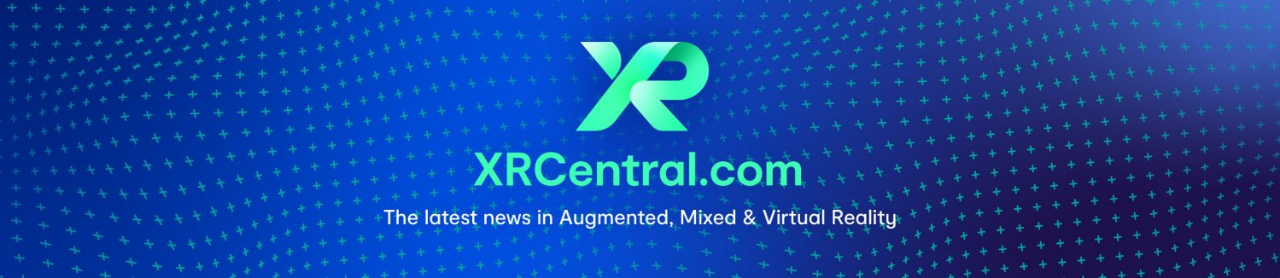Give a one-word or phrase response to the following question: What is the purpose of XR Central?

Hub for VR enthusiasts and industry professionals